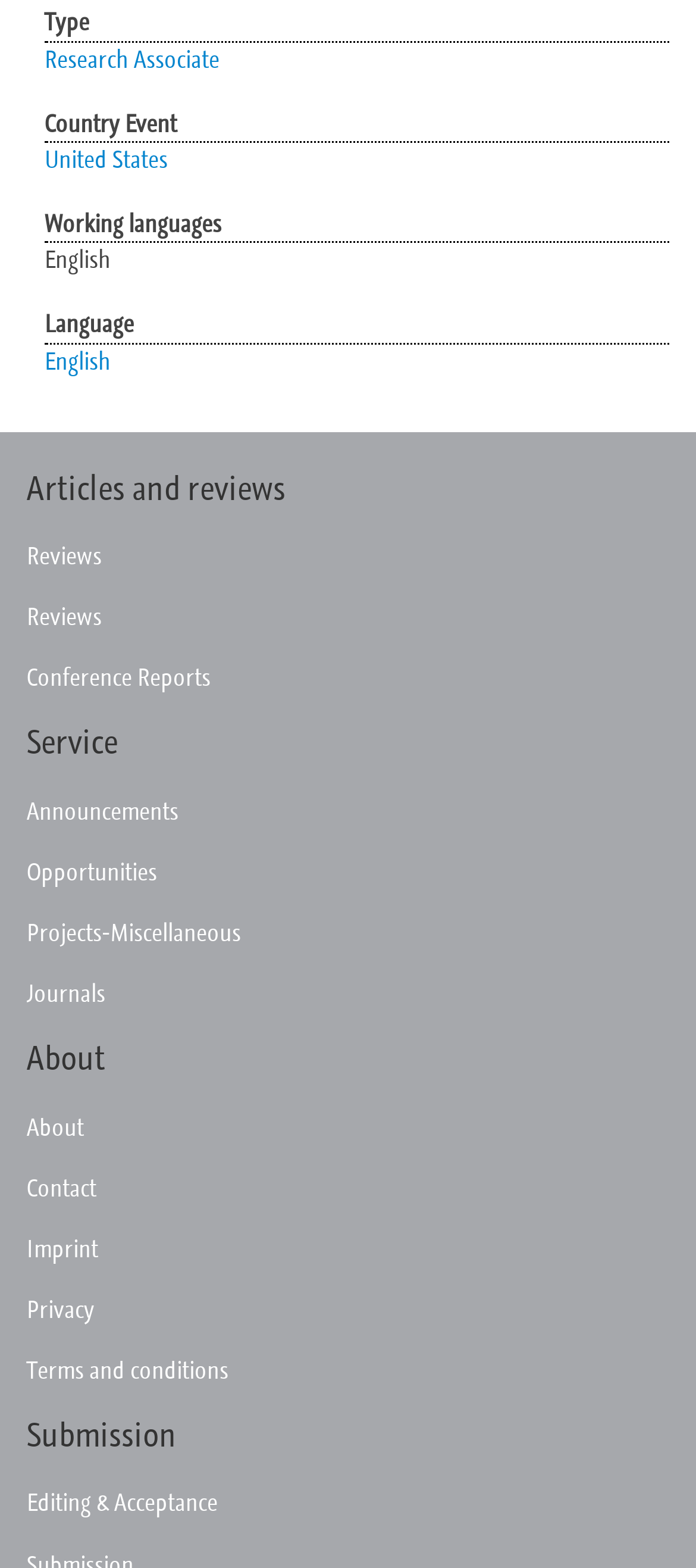What is the language of the content?
Please provide a comprehensive answer based on the contents of the image.

The language of the content can be found in the static text element with the text 'English' which is located near the top of the webpage, indicating the language of the content.